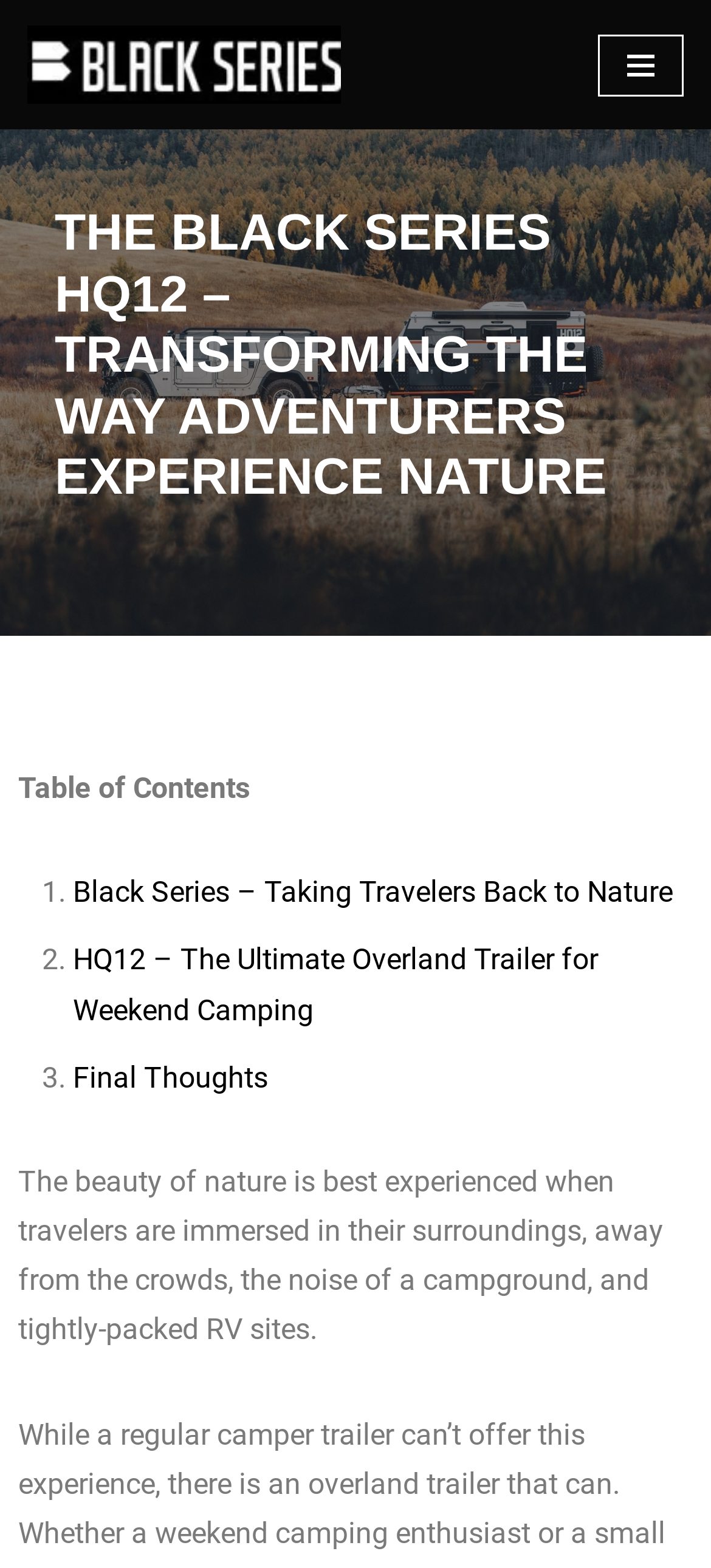Can you extract the headline from the webpage for me?

THE BLACK SERIES HQ12 – TRANSFORMING THE WAY ADVENTURERS EXPERIENCE NATURE